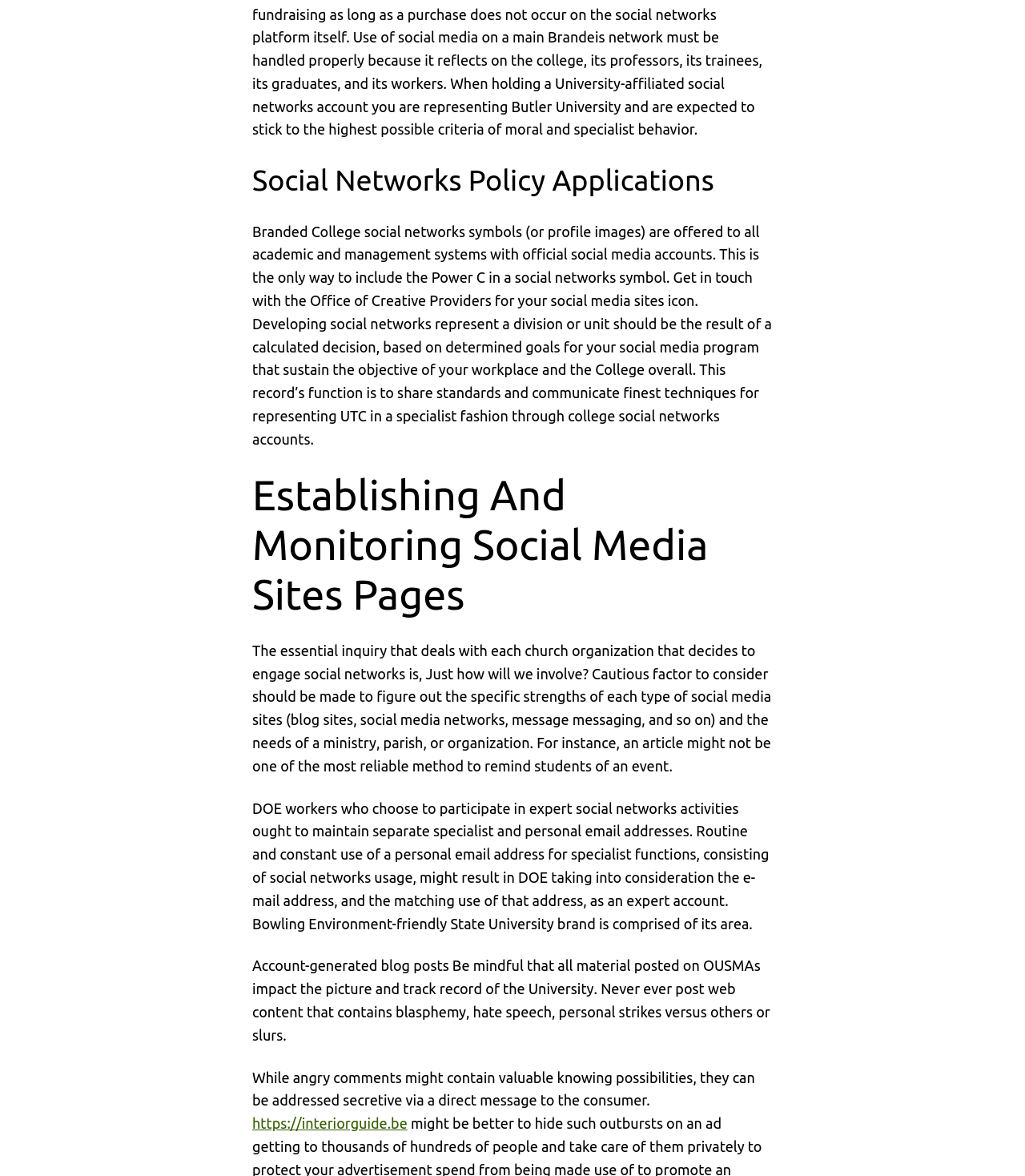Determine the bounding box for the HTML element described here: "https://interiorguide.be". The coordinates should be given as [left, top, right, bottom] with each number being a float between 0 and 1.

[0.246, 0.948, 0.397, 0.962]